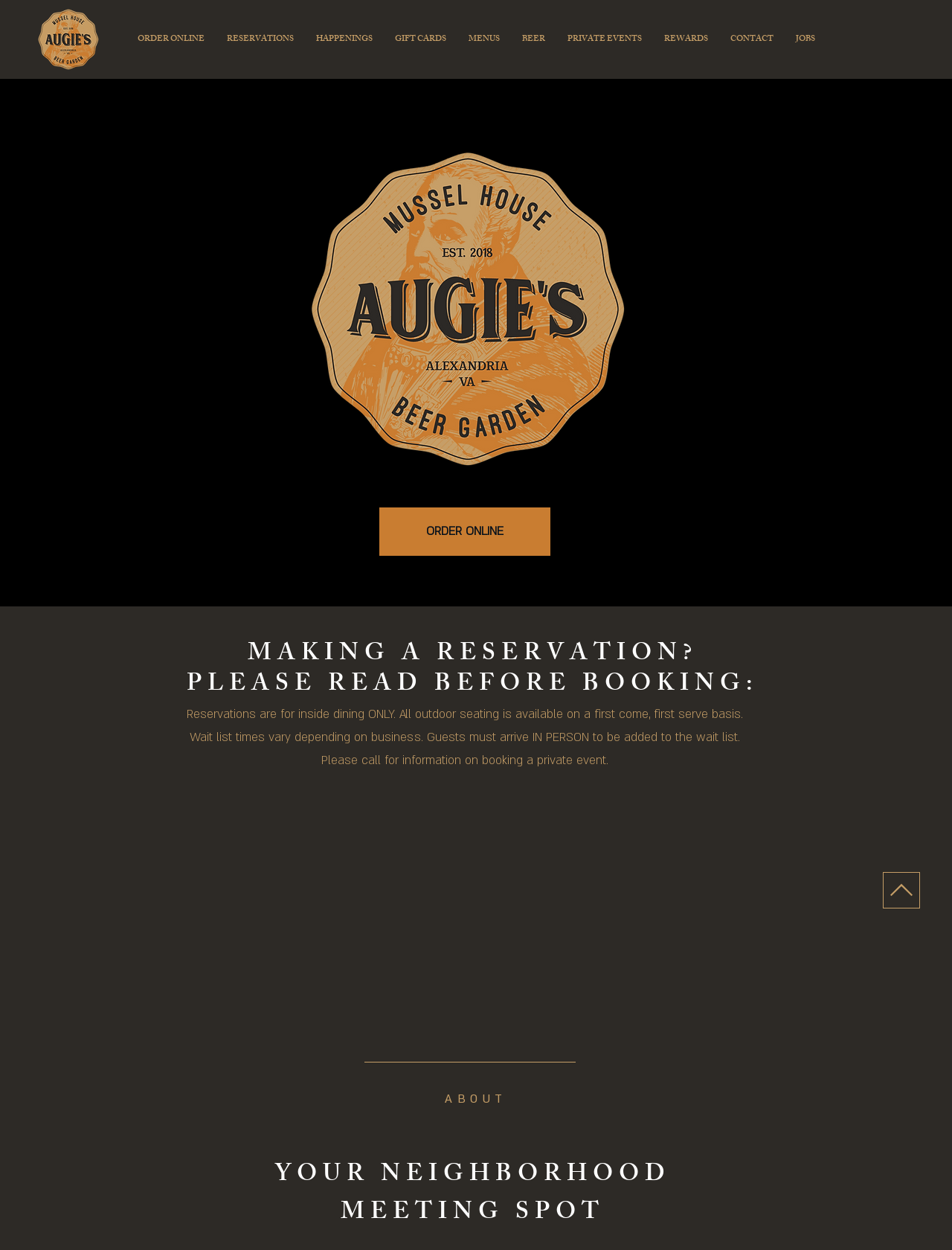What is the purpose of the reservations?
Please provide a single word or phrase in response based on the screenshot.

Inside dining only